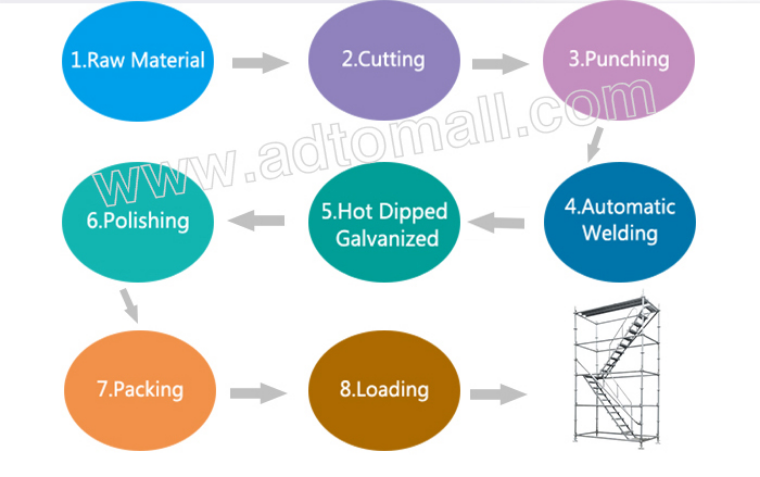Describe all elements and aspects of the image.

The image illustrates the detailed production process of hot dipped galvanized Kwikstage scaffolding. It outlines key stages involved in the manufacturing flow, starting from the initial step of procuring raw materials (labeled as "1. Raw Material"). The subsequent steps include cutting, punching, and automatic welding, highlighting essential operations needed to shape and prepare the scaffolding components. 

The process is visually represented with arrows connecting each step, leading to the polishing stage ("6. Polishing"), followed by packing ("7. Packing") and finally loading ("8. Loading") the finished products for delivery. At the end of the flowchart, there's a visual of a Kwikstage scaffolding structure, symbolizing the final output of this comprehensive production process. 

This diagram serves as a clear depiction of the systematic approach taken in manufacturing this crucial construction component.